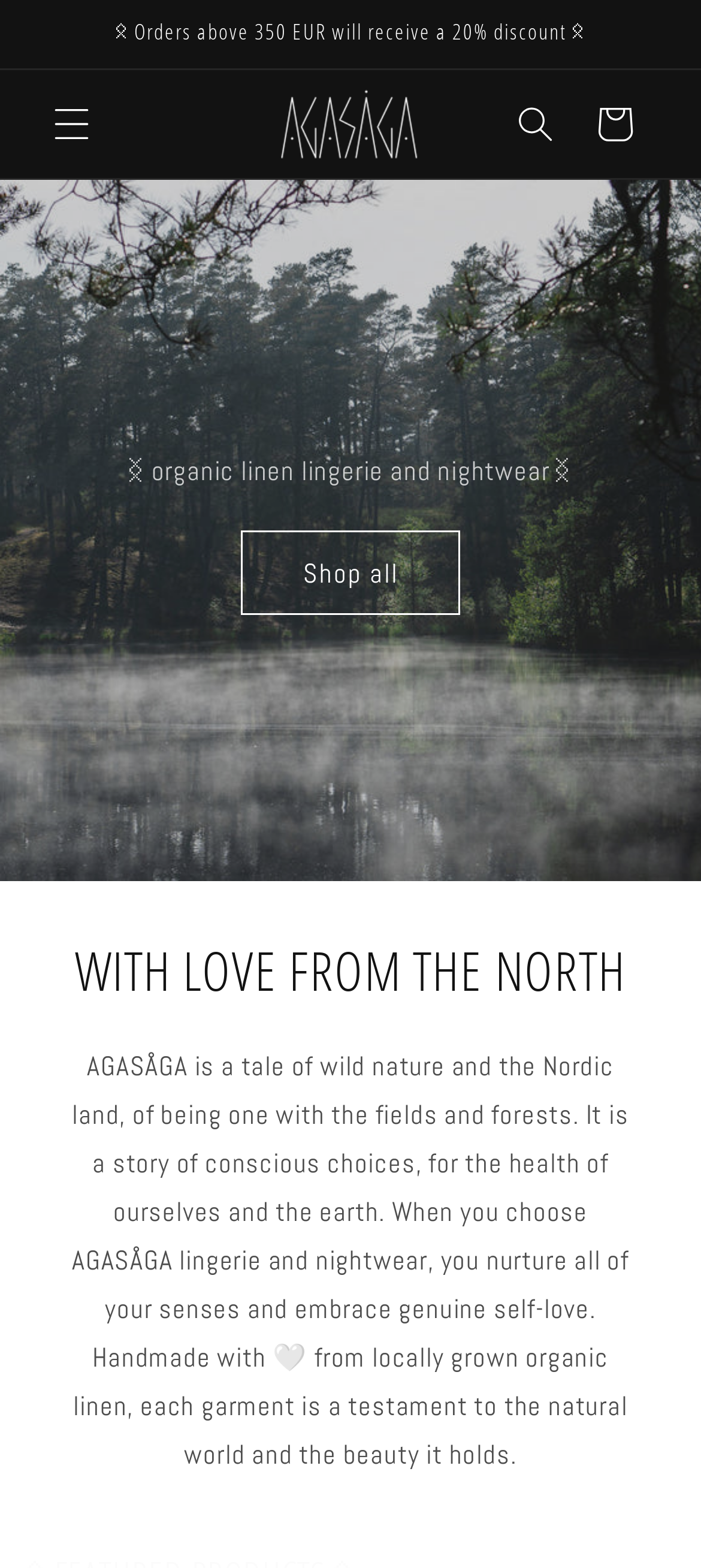Answer succinctly with a single word or phrase:
What is the material used to make AGASÅGA lingerie and nightwear?

organic linen